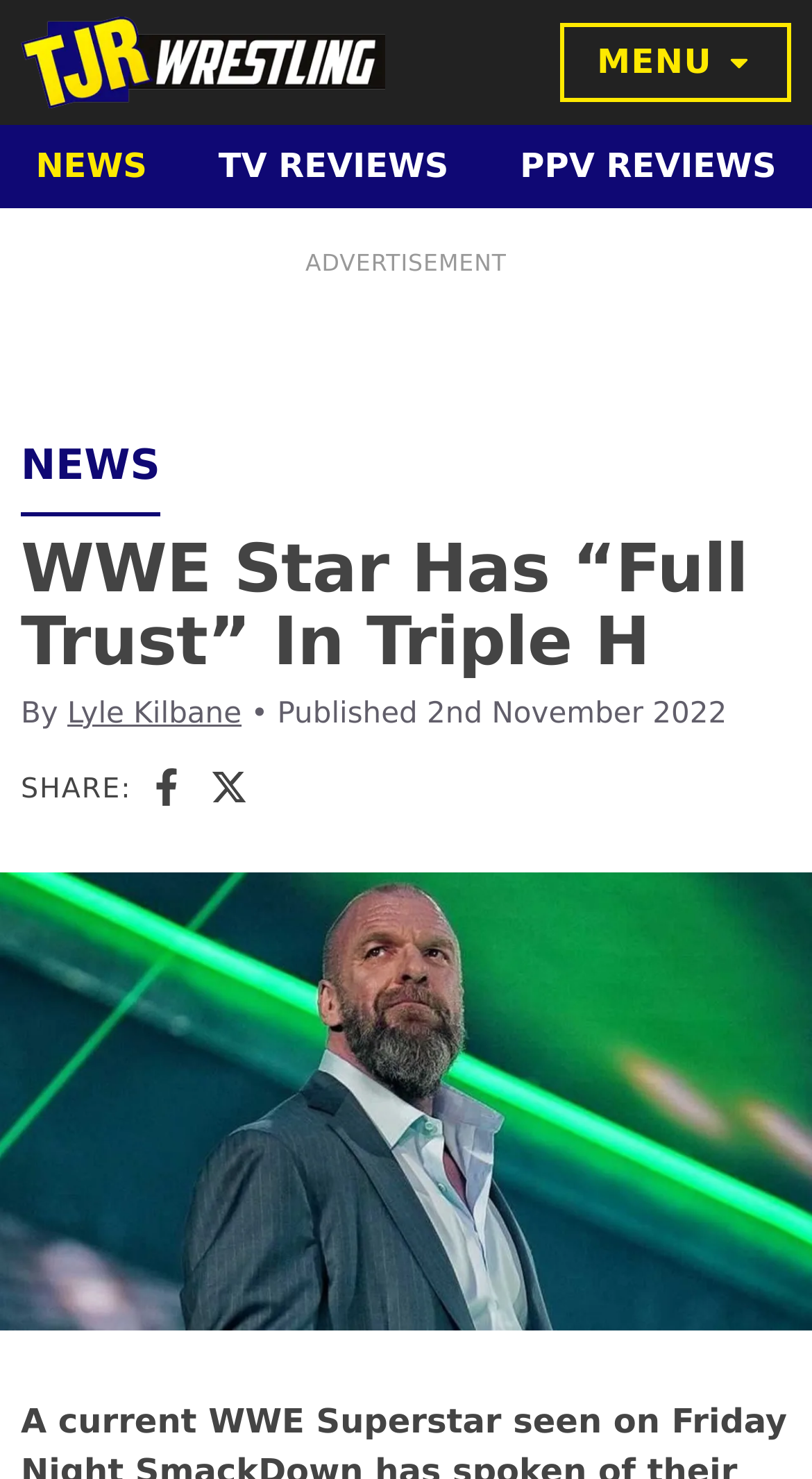How many social media platforms are available for sharing the article?
Based on the image, answer the question with as much detail as possible.

The article provides two social media platforms, Facebook and X, for sharing the article. The links to these platforms are located below the article title.